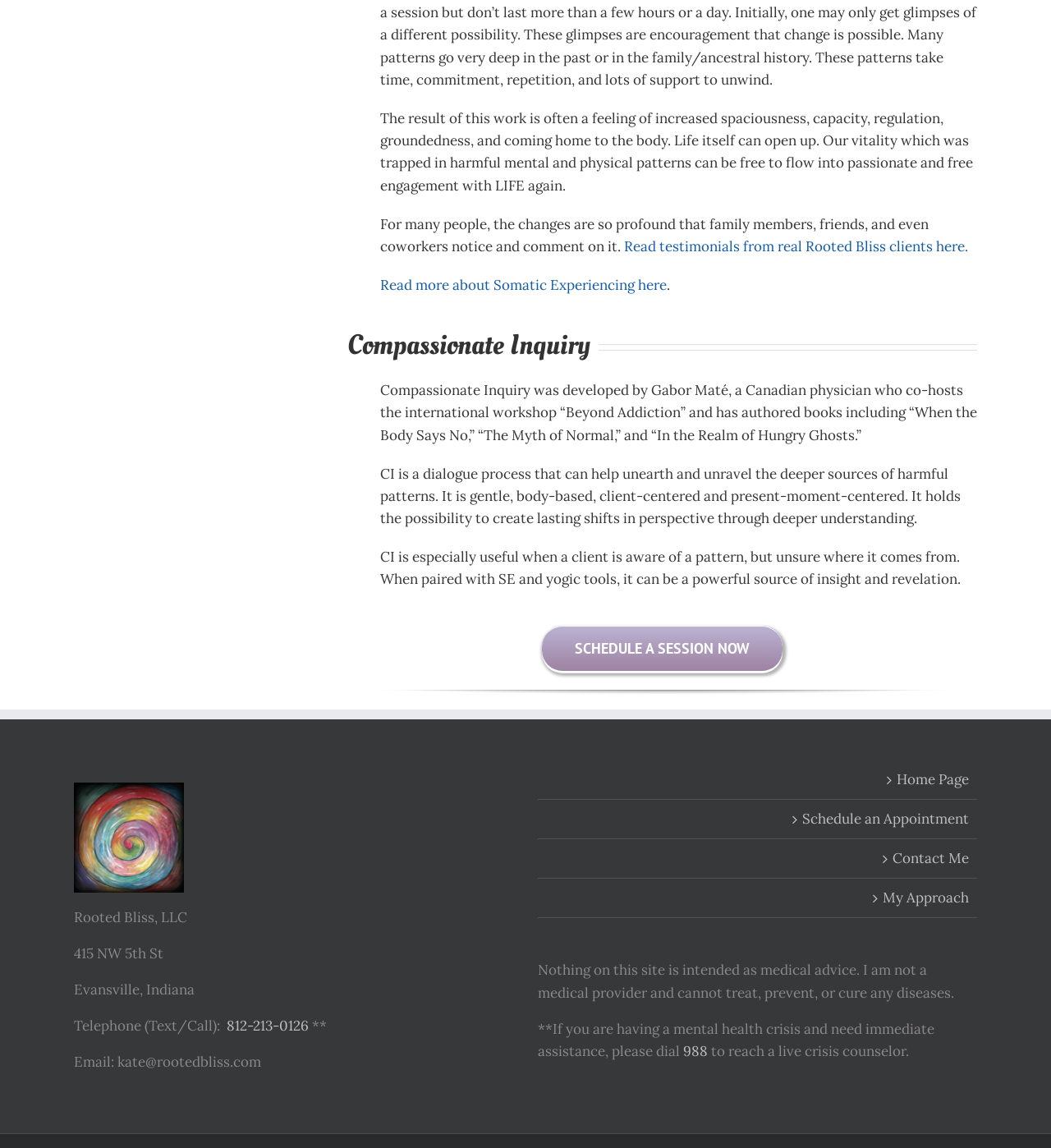What is the address of the company?
Please describe in detail the information shown in the image to answer the question.

I found the address of the company by looking at the bottom section of the webpage, where the contact information is provided. The address is mentioned as '415 NW 5th St, Evansville, Indiana'.